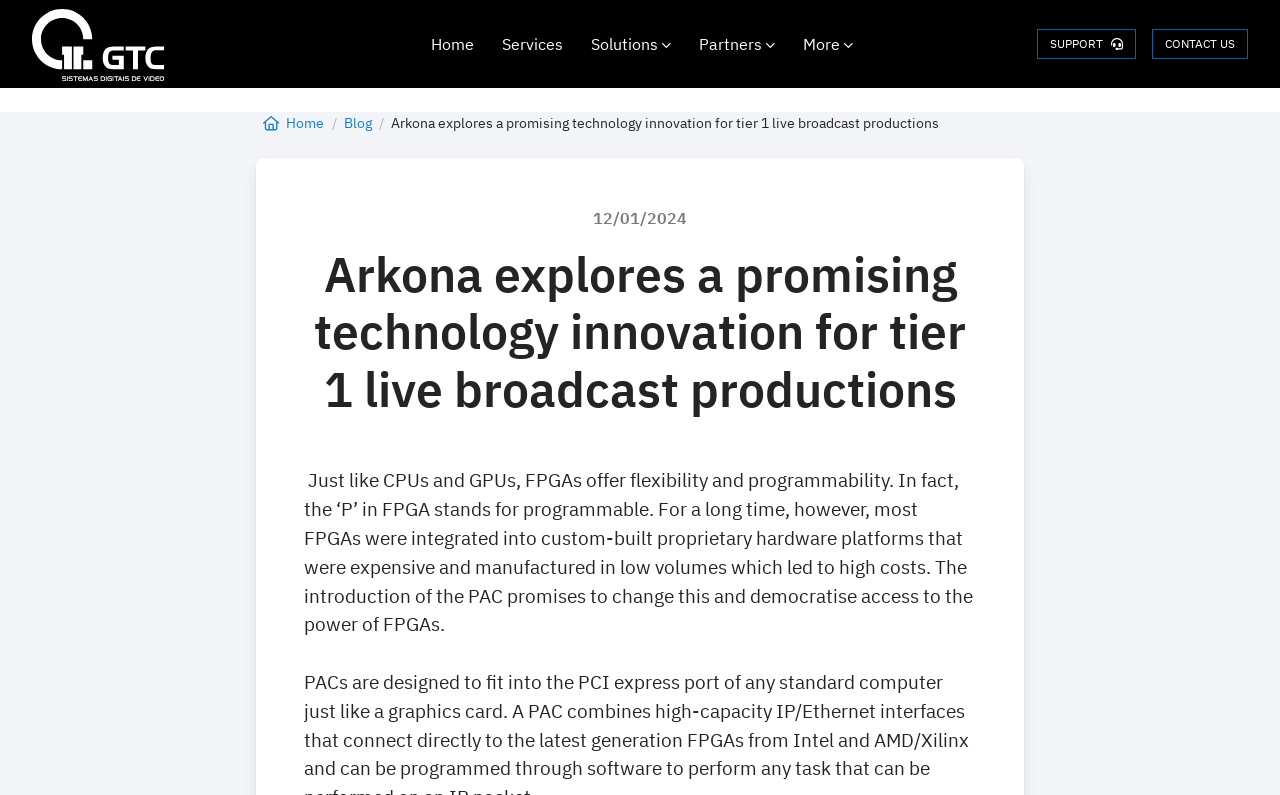Can you specify the bounding box coordinates for the region that should be clicked to fulfill this instruction: "Click the 'CONTACT US' link".

[0.9, 0.036, 0.975, 0.074]